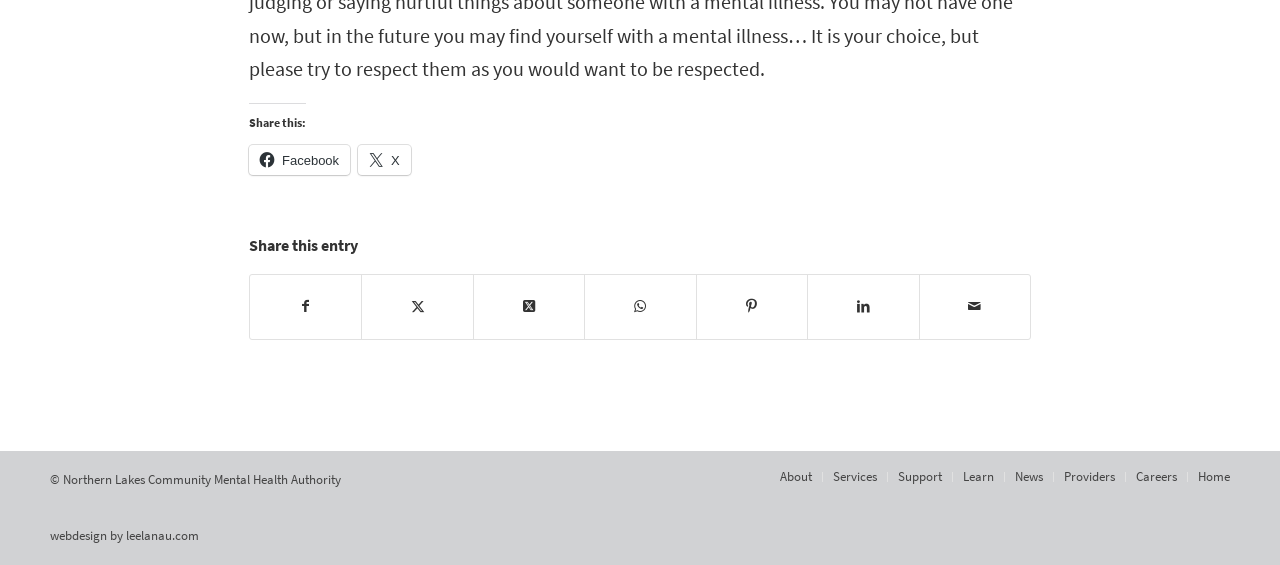Please find the bounding box coordinates of the clickable region needed to complete the following instruction: "Share this entry on Facebook". The bounding box coordinates must consist of four float numbers between 0 and 1, i.e., [left, top, right, bottom].

[0.195, 0.257, 0.274, 0.31]